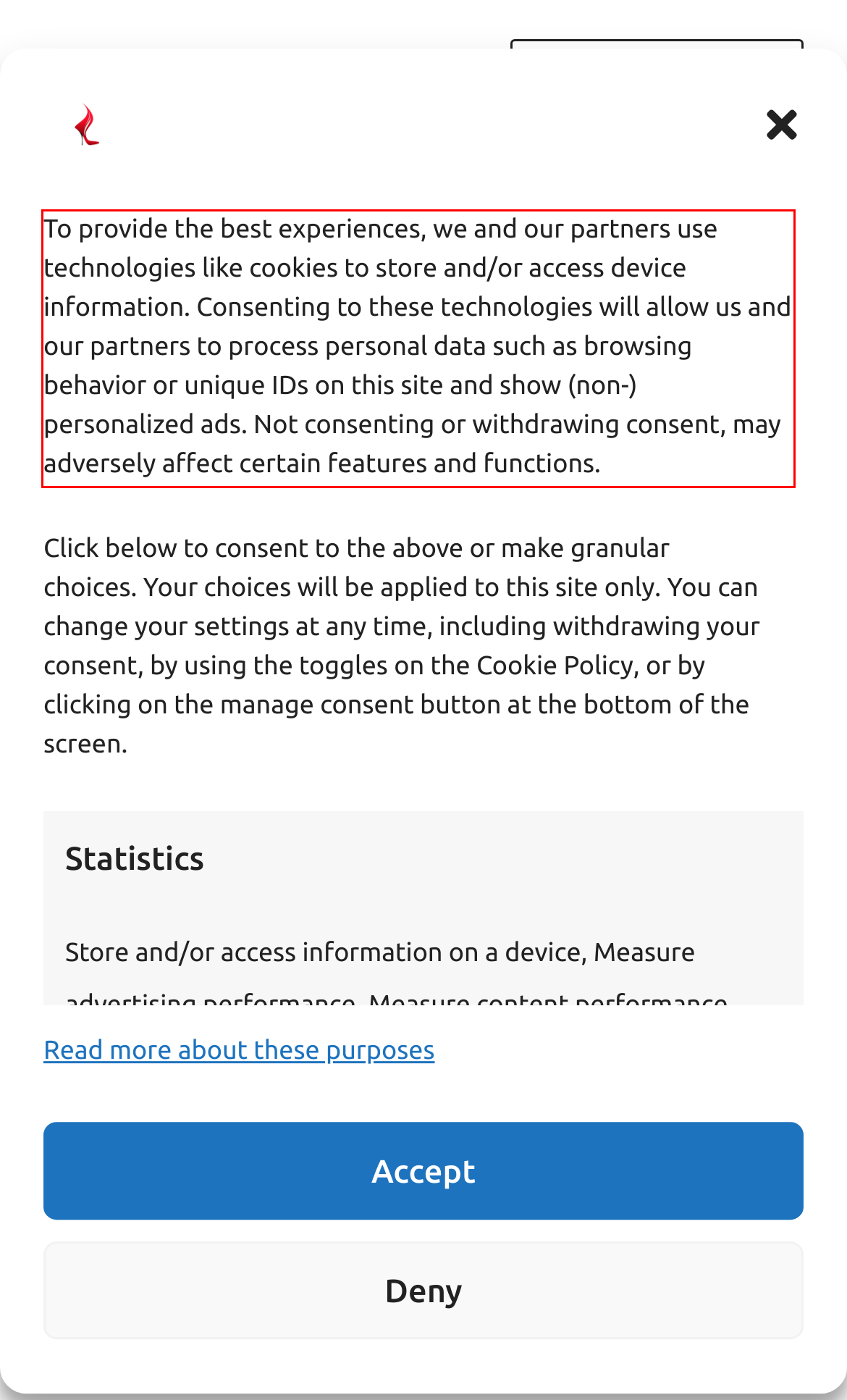Within the screenshot of the webpage, locate the red bounding box and use OCR to identify and provide the text content inside it.

To provide the best experiences, we and our partners use technologies like cookies to store and/or access device information. Consenting to these technologies will allow us and our partners to process personal data such as browsing behavior or unique IDs on this site and show (non-) personalized ads. Not consenting or withdrawing consent, may adversely affect certain features and functions.